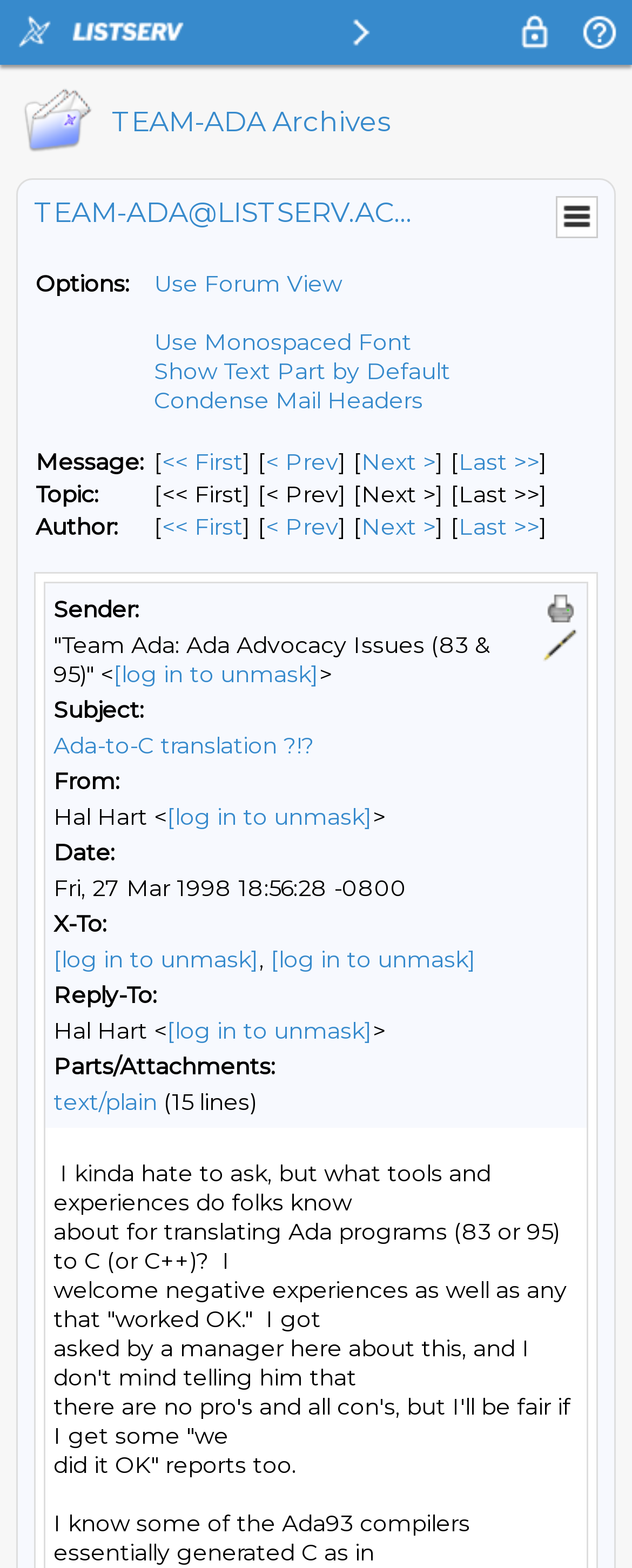Please identify the bounding box coordinates of the region to click in order to complete the task: "Print the current message". The coordinates must be four float numbers between 0 and 1, specified as [left, top, right, bottom].

[0.859, 0.377, 0.915, 0.4]